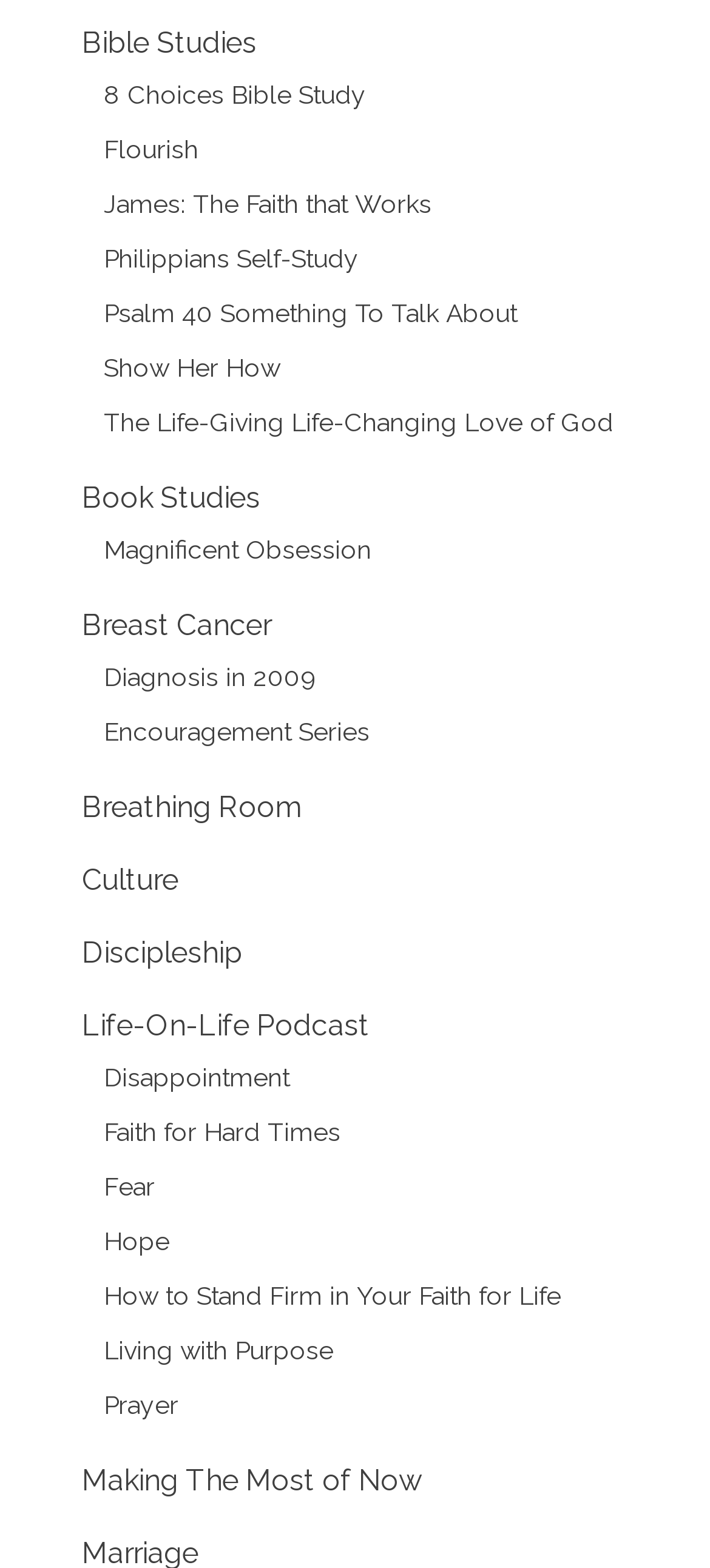By analyzing the image, answer the following question with a detailed response: How many categories are there on the webpage?

There are 9 categories on the webpage, which are 'Bible Studies', 'Book Studies', 'Breast Cancer', 'Breathing Room', 'Culture', 'Discipleship', 'Life-On-Life Podcast', and 'Making The Most of Now'.